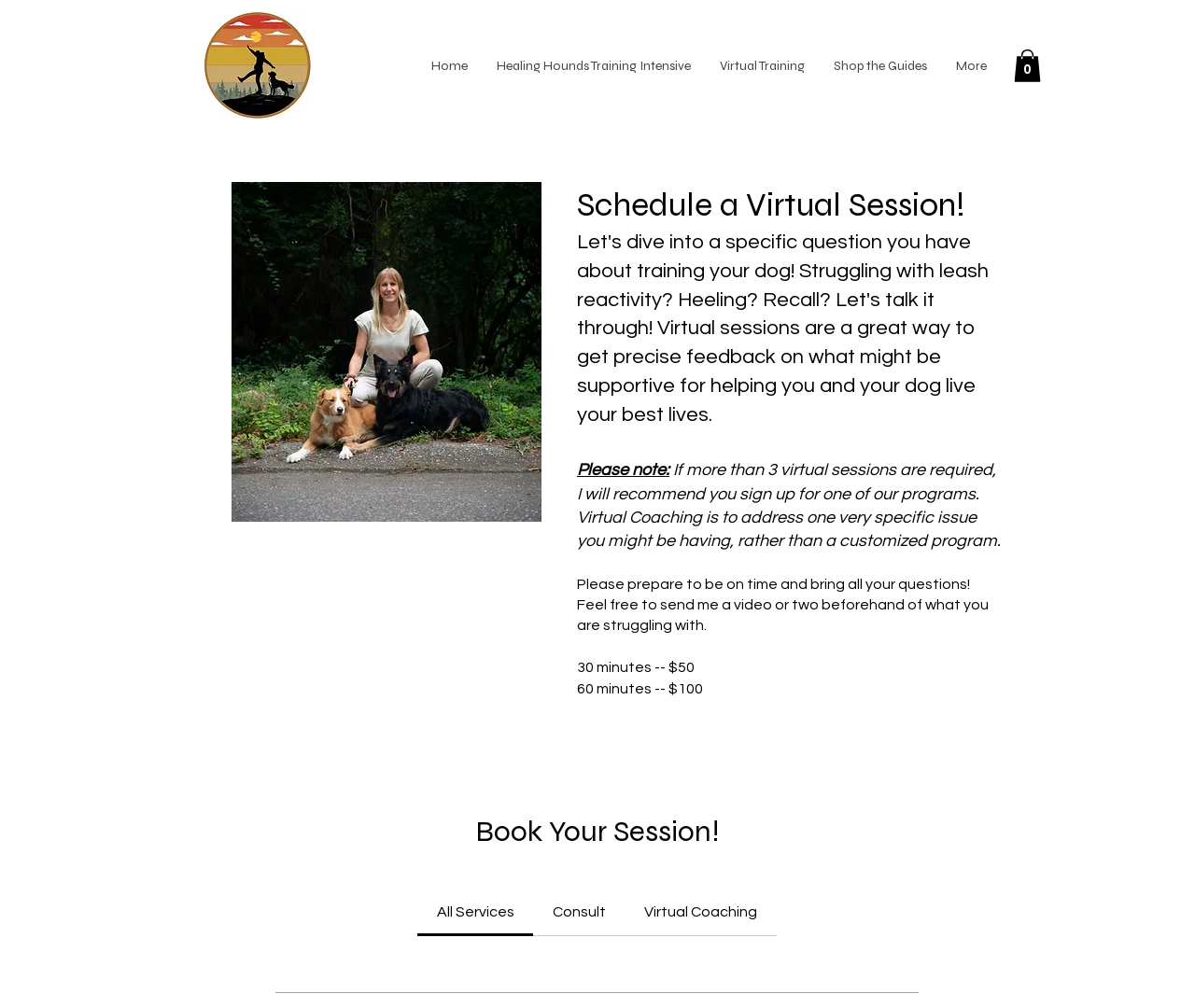What should you prepare for a virtual session?
Please provide a comprehensive answer based on the visual information in the image.

According to the webpage, you should 'prepare to be on time and bring all your questions!' for a virtual session. You are also encouraged to 'feel free to send me a video or two beforehand of what you are struggling with'.